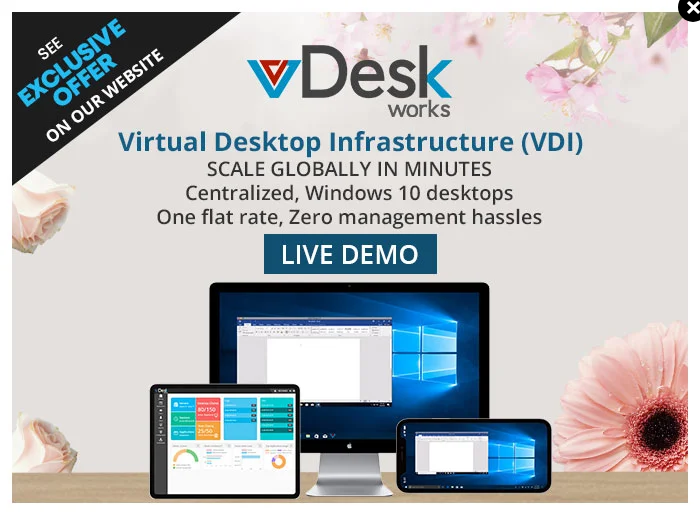Elaborate on the image with a comprehensive description.

The image showcases a promotional advertisement for vDeskworks, highlighting their Virtual Desktop Infrastructure (VDI) service. Central to the design is the message "Virtual Desktop Infrastructure (VDI)", which emphasizes the product's capability to streamline desktop management. The tagline "SCALE GLOBALLY IN MINUTES" suggests rapid deployment of centralized, Windows 10 desktops, making it appealing for businesses seeking efficiency. Accompanying text outlines key benefits: centralized desktops, a flat rate pricing model, and minimal management requirements. Visual elements include a sleek desktop computer display with a software interface, complemented by smaller screens suggesting versatility in device use. Floral accents in the corners add a professional yet inviting touch, enhancing the overall aesthetic of the advertisement. The prominent “LIVE DEMO” button encourages immediate engagement, enticing potential customers to explore the service further.